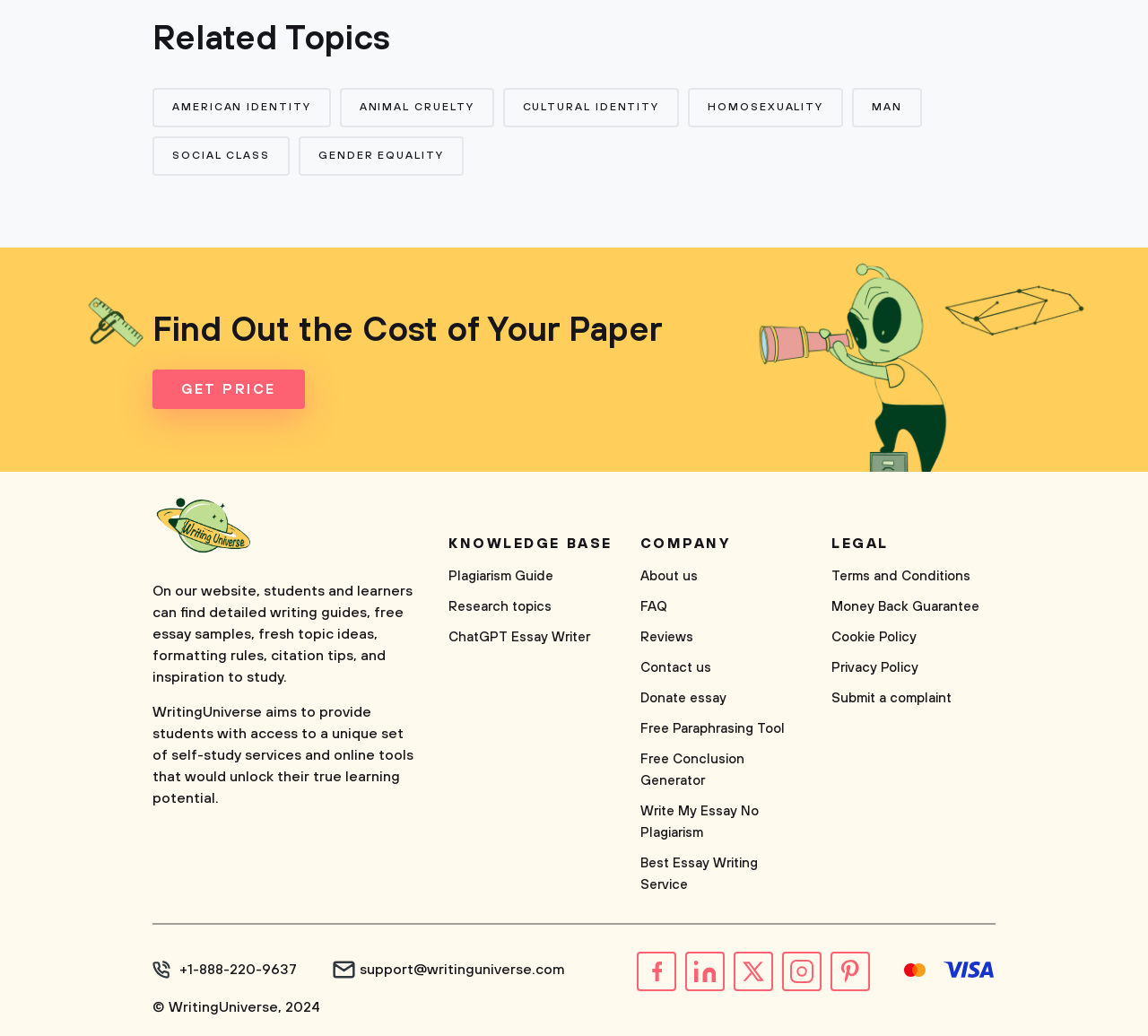From the webpage screenshot, predict the bounding box of the UI element that matches this description: "Write My Essay No Plagiarism".

[0.557, 0.773, 0.7, 0.815]